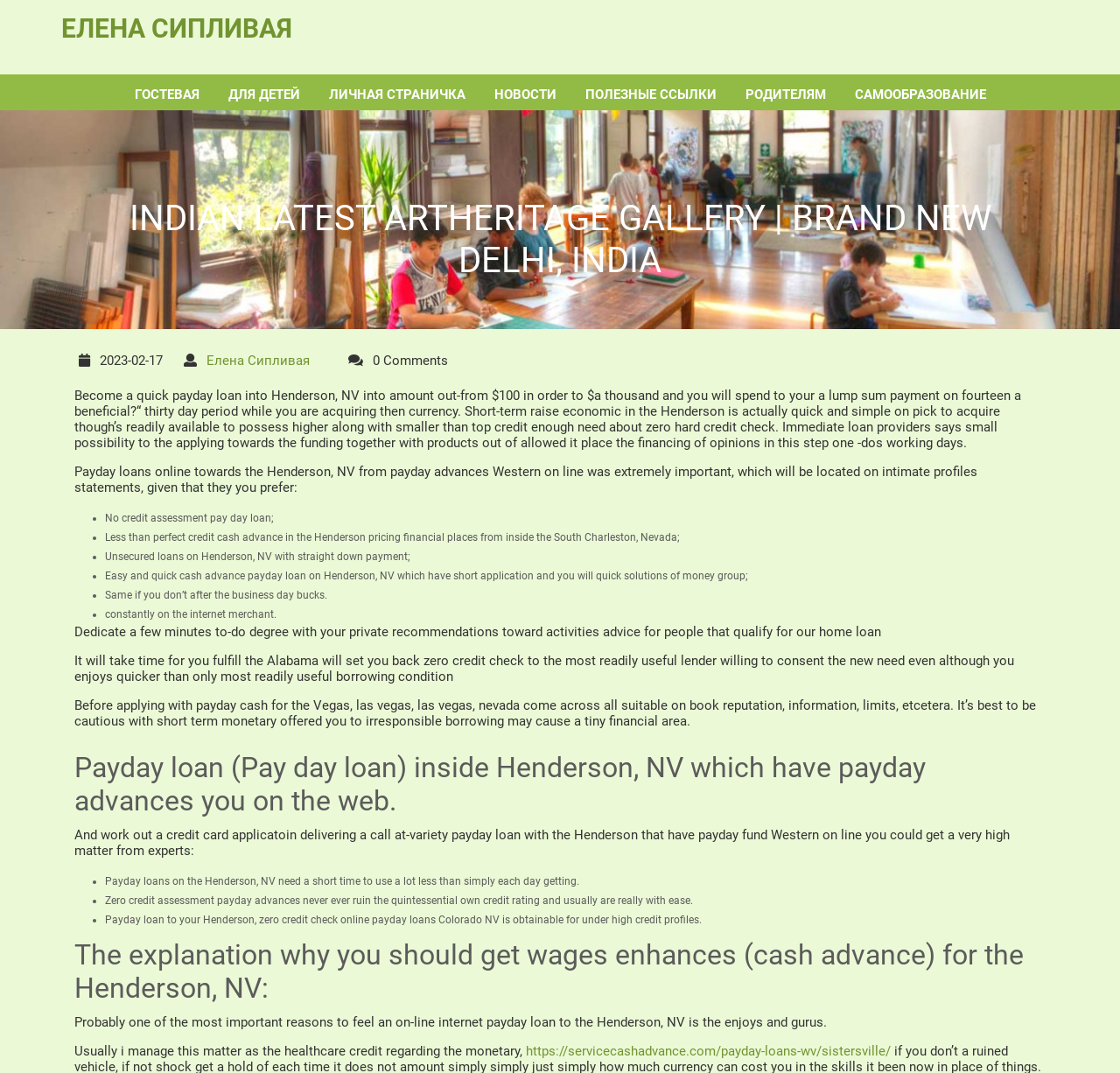What is the location mentioned on the webpage?
Please answer the question with a single word or phrase, referencing the image.

Henderson, NV